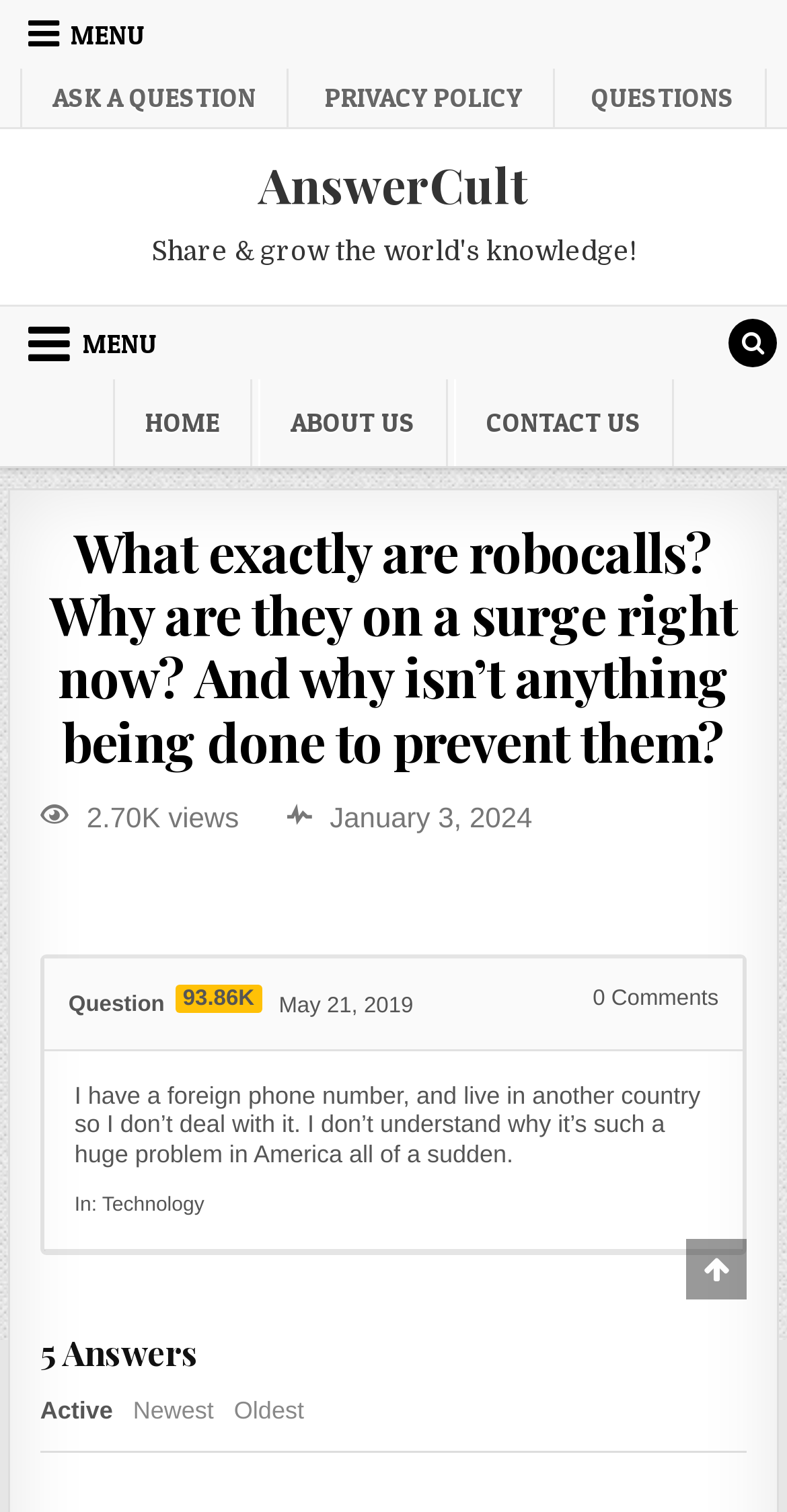Please find the bounding box coordinates of the section that needs to be clicked to achieve this instruction: "Search for something".

[0.926, 0.211, 0.987, 0.243]